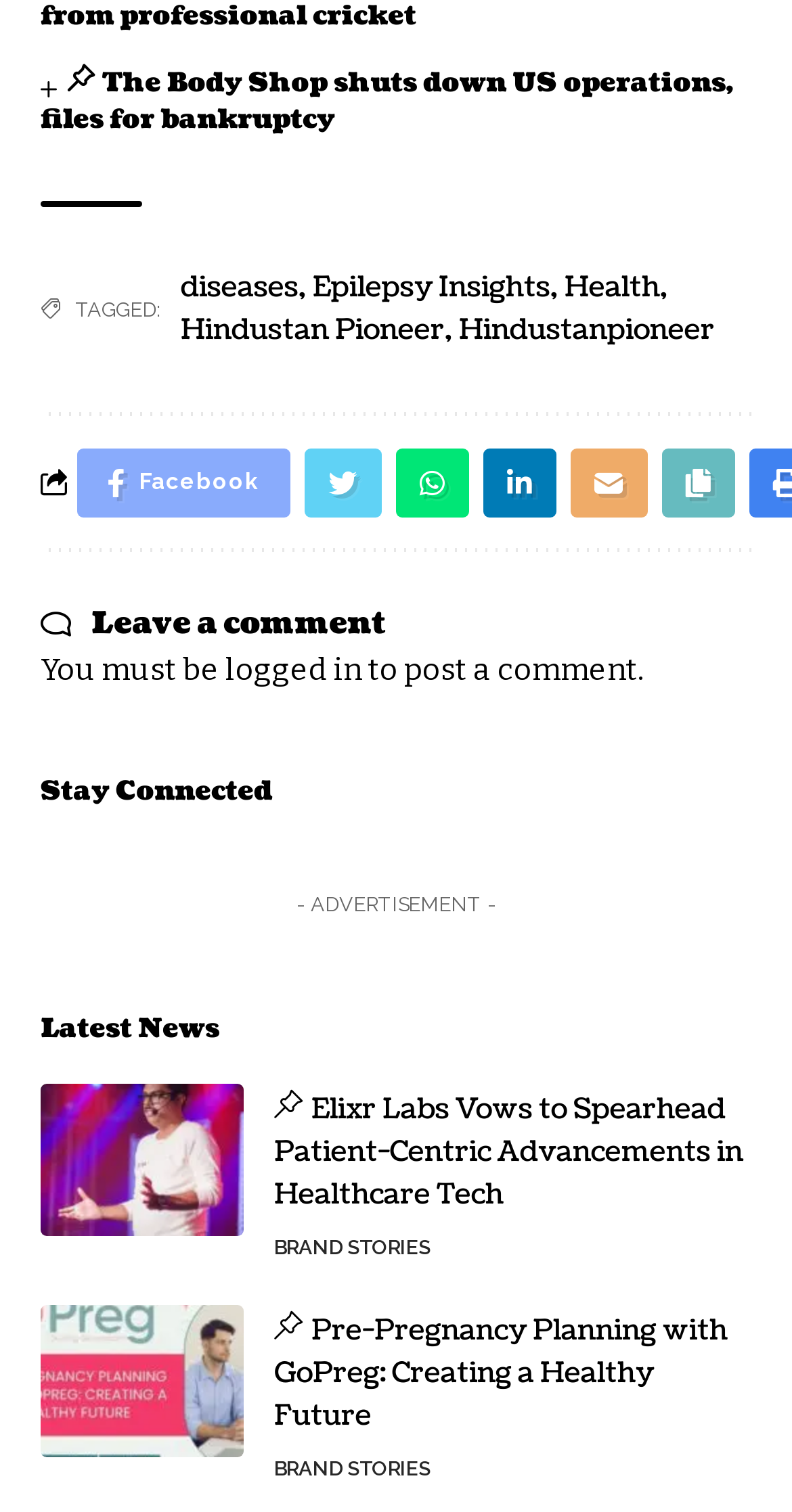Based on the visual content of the image, answer the question thoroughly: What is the category of the news article 'Elixr Labs Vows to Spearhead Patient-Centric Advancements in Healthcare Tech'?

The news article 'Elixr Labs Vows to Spearhead Patient-Centric Advancements in Healthcare Tech' is categorized under 'Health', as indicated by the link element with the text 'Health' which is present in the same section as the news article.